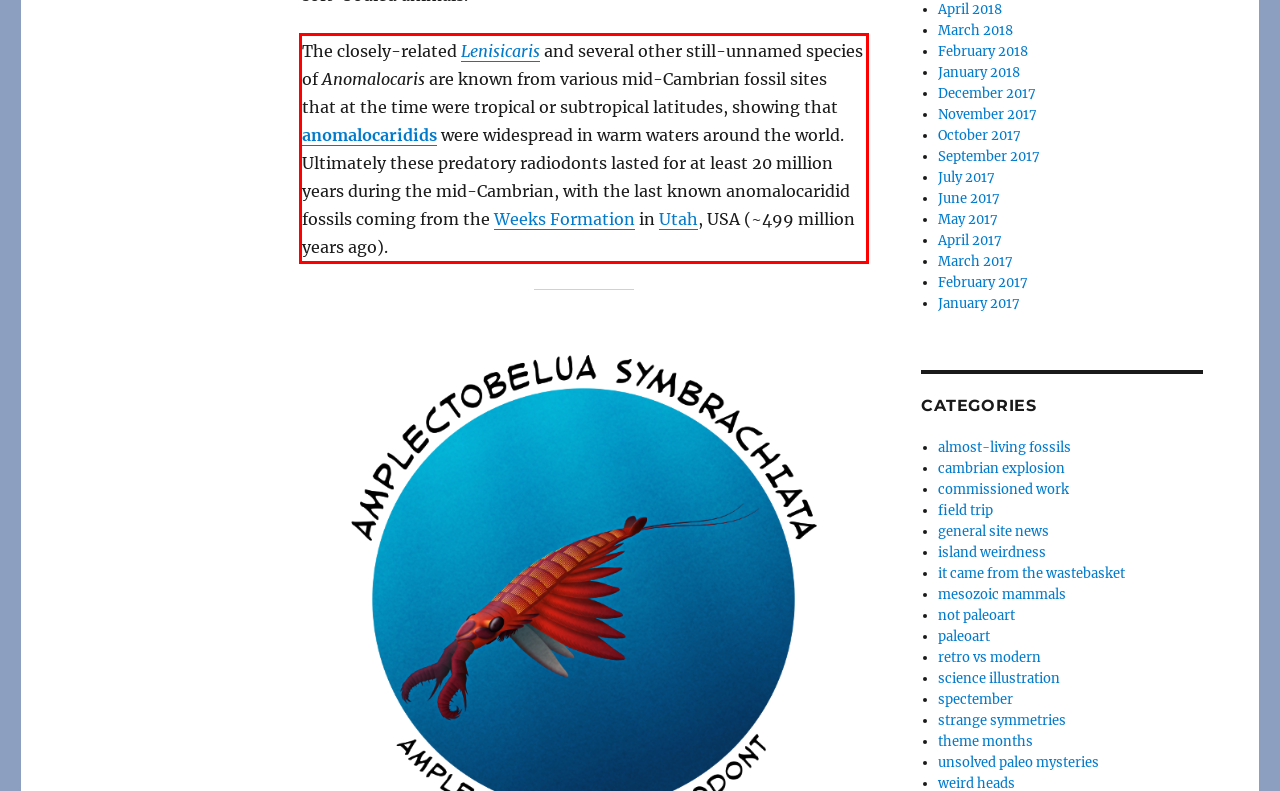Within the screenshot of a webpage, identify the red bounding box and perform OCR to capture the text content it contains.

The closely-related Lenisicaris and several other still-unnamed species of Anomalocaris are known from various mid-Cambrian fossil sites that at the time were tropical or subtropical latitudes, showing that anomalocaridids were widespread in warm waters around the world. Ultimately these predatory radiodonts lasted for at least 20 million years during the mid-Cambrian, with the last known anomalocaridid fossils coming from the Weeks Formation in Utah, USA (~499 million years ago).